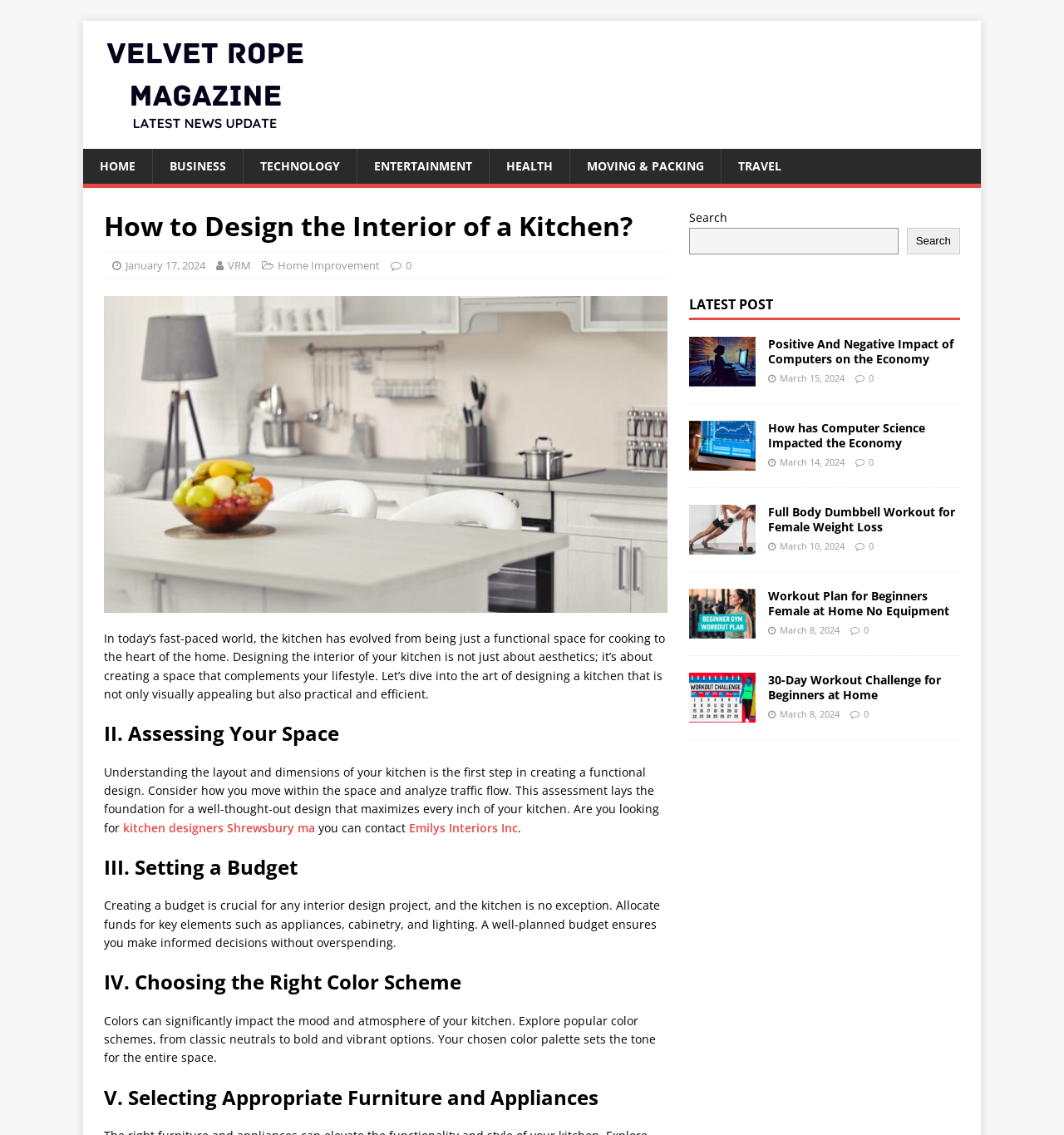Identify the bounding box coordinates of the area you need to click to perform the following instruction: "view recent posts".

None